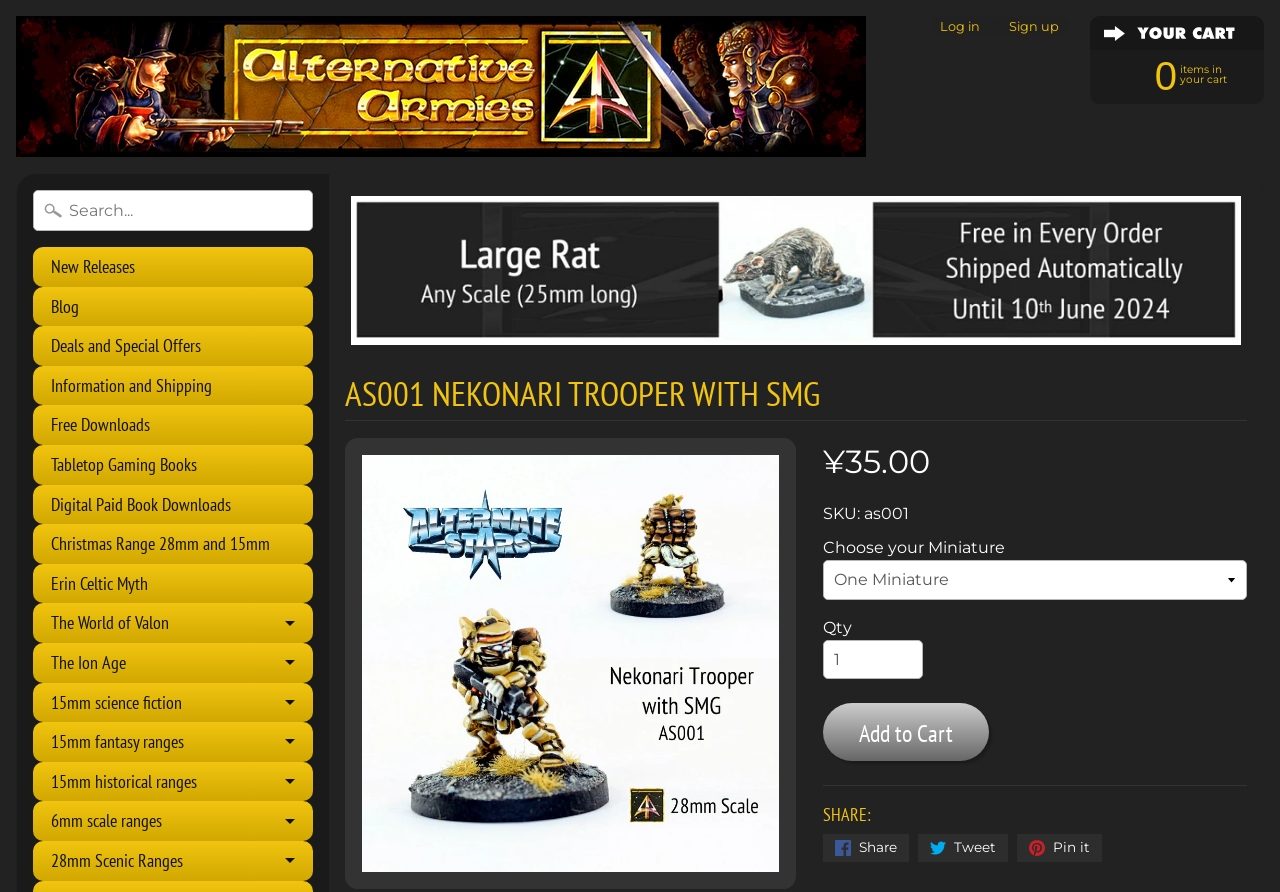Locate and generate the text content of the webpage's heading.

AS001 NEKONARI TROOPER WITH SMG